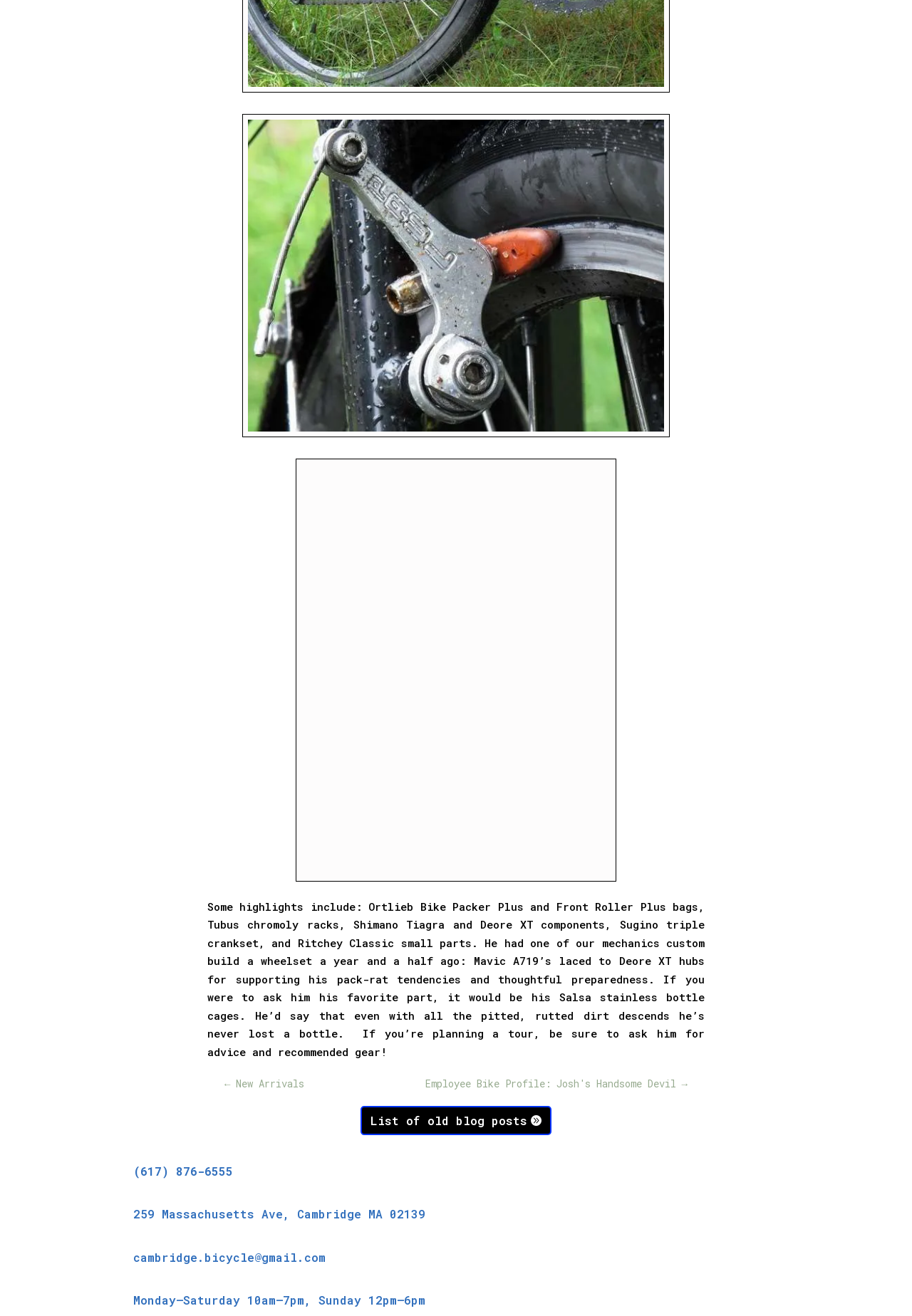What is the favorite part of the bike according to Josh?
Examine the screenshot and reply with a single word or phrase.

Salsa stainless bottle cages